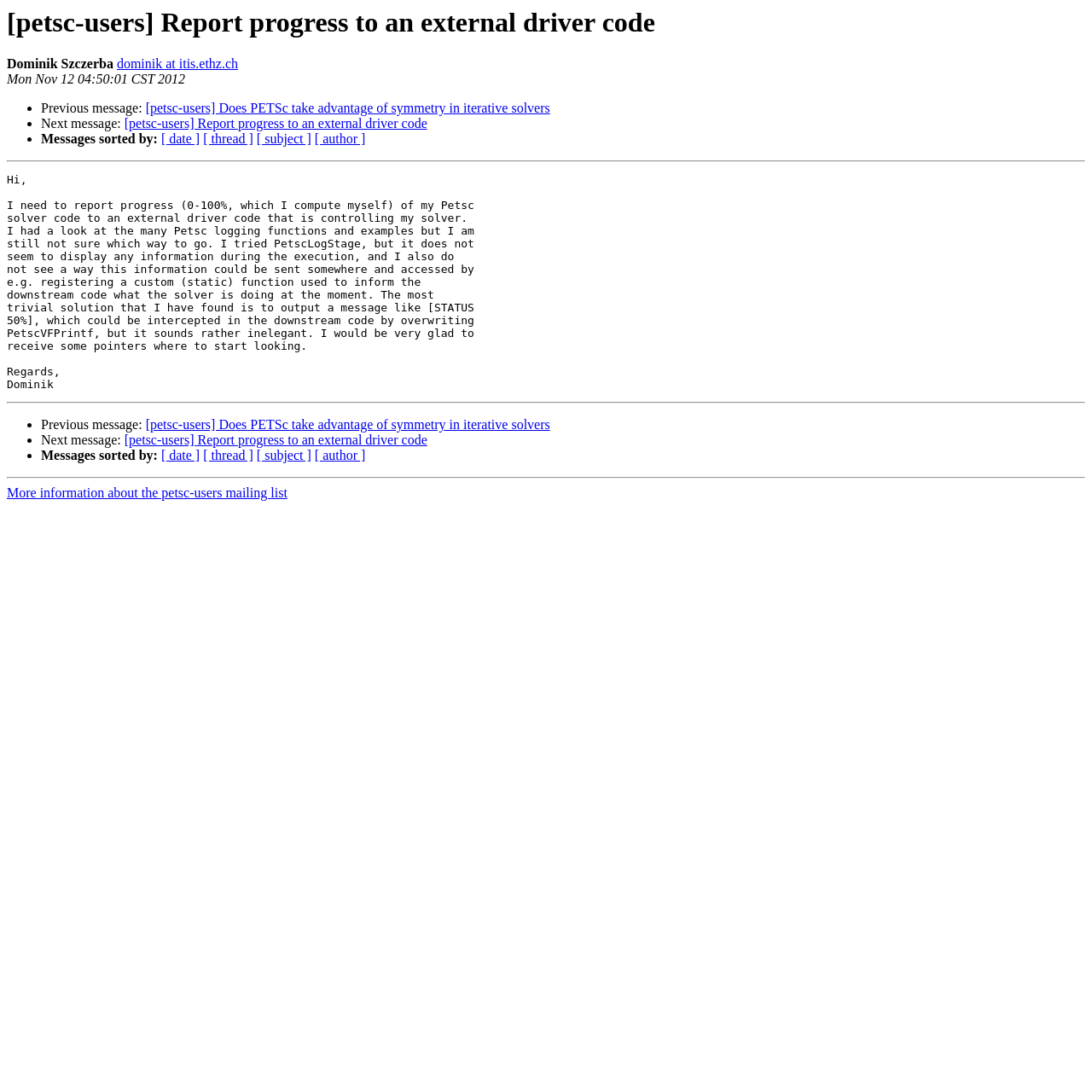Can you provide the bounding box coordinates for the element that should be clicked to implement the instruction: "View next message"?

[0.038, 0.107, 0.114, 0.12]